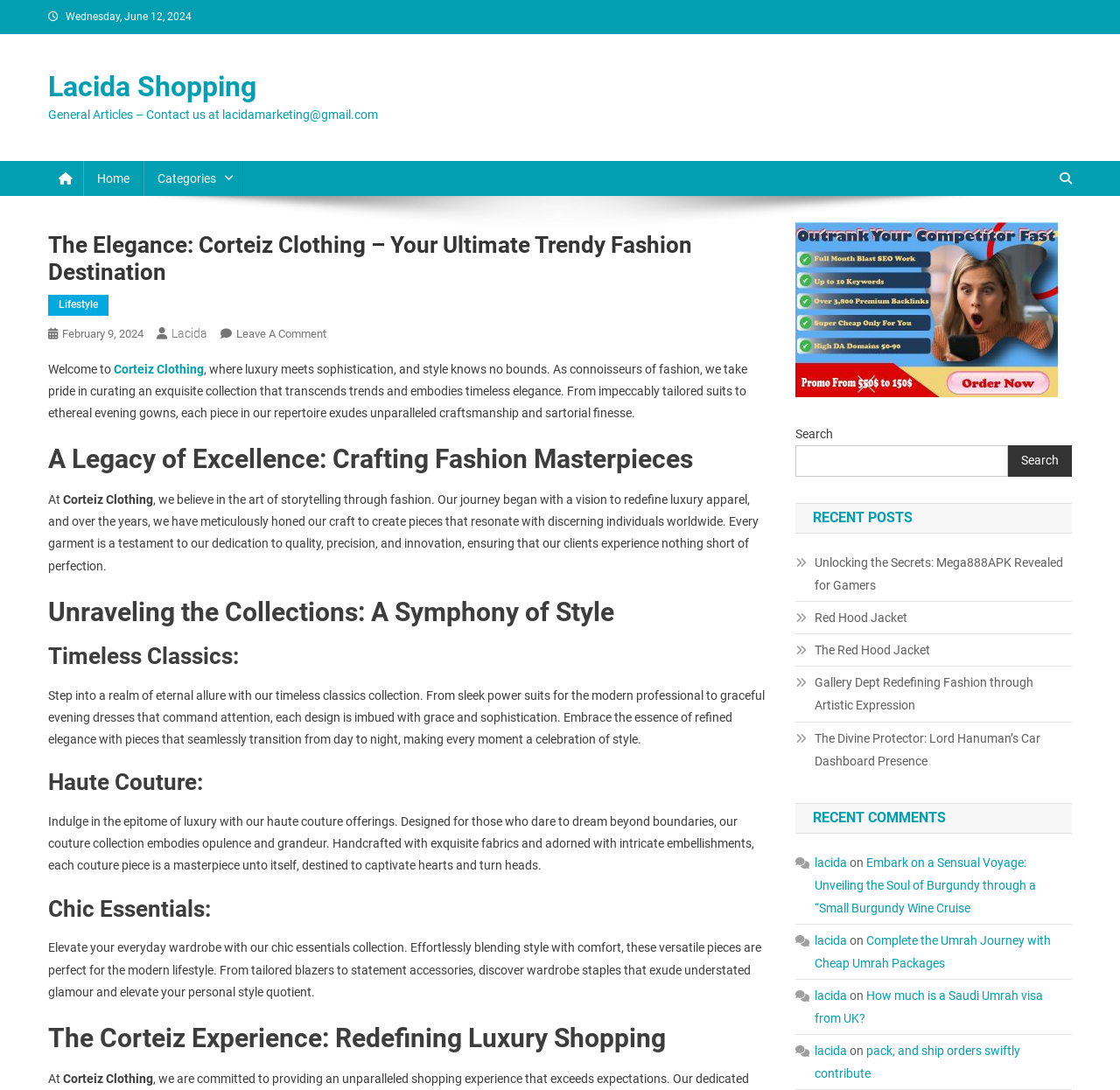What type of articles are featured in the 'RECENT POSTS' section?
Answer with a single word or phrase, using the screenshot for reference.

Fashion and lifestyle